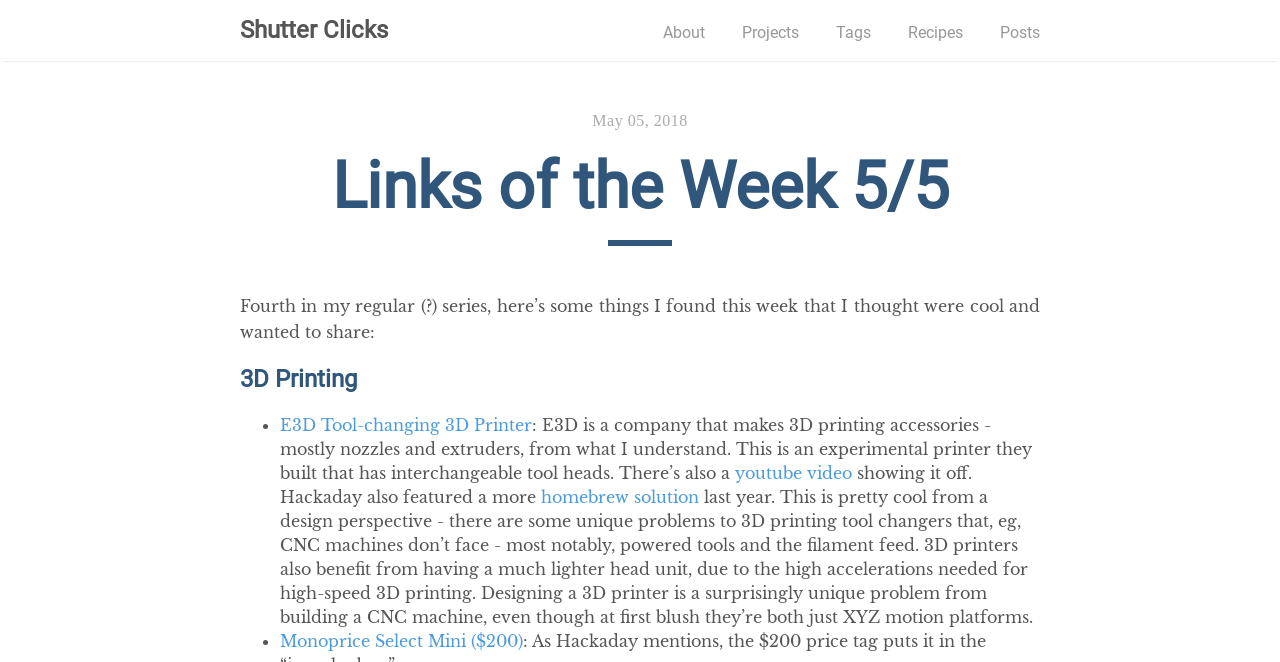Locate the bounding box coordinates of the clickable region to complete the following instruction: "visit the 'E3D Tool-changing 3D Printer' link."

[0.219, 0.627, 0.416, 0.657]